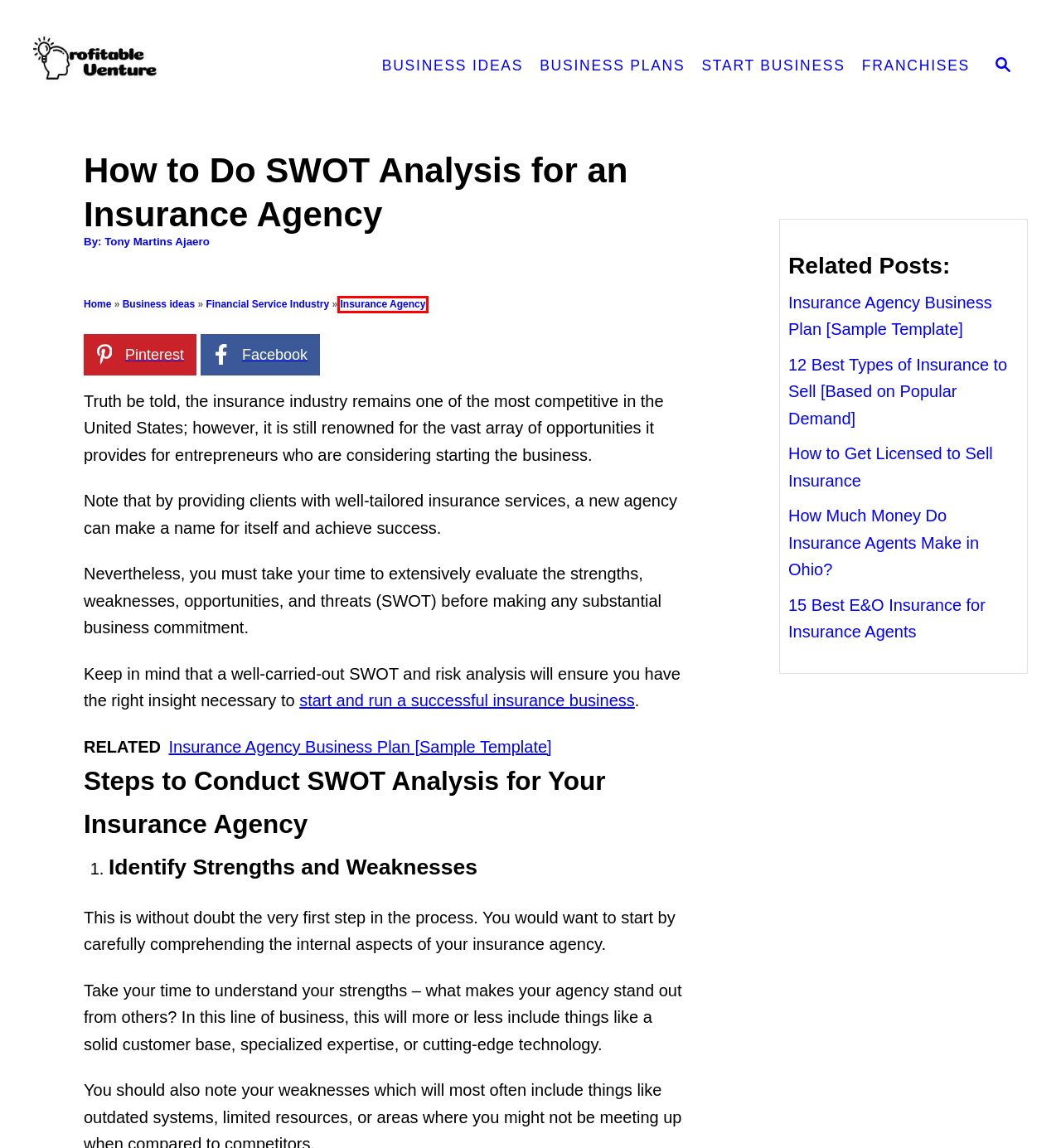Assess the screenshot of a webpage with a red bounding box and determine which webpage description most accurately matches the new page after clicking the element within the red box. Here are the options:
A. Insurance Agency Business Plan [Sample Template] - ProfitableVenture
B. Financial Service Industry - ProfitableVenture
C. 1000+ Sample Business Plans With Templates - ProfitableVenture
D. How to Start an Independent Insurance Agency With No Experience - ProfitableVenture
E. ProfitableVenture -
F. Learn How to Turn your Business idea to a Profitable Venture
G. A - Z of Starting and Running an Insurance Agency - ProfitableVenture
H. 15 Best E&O Insurance for Insurance Agents - ProfitableVenture

G